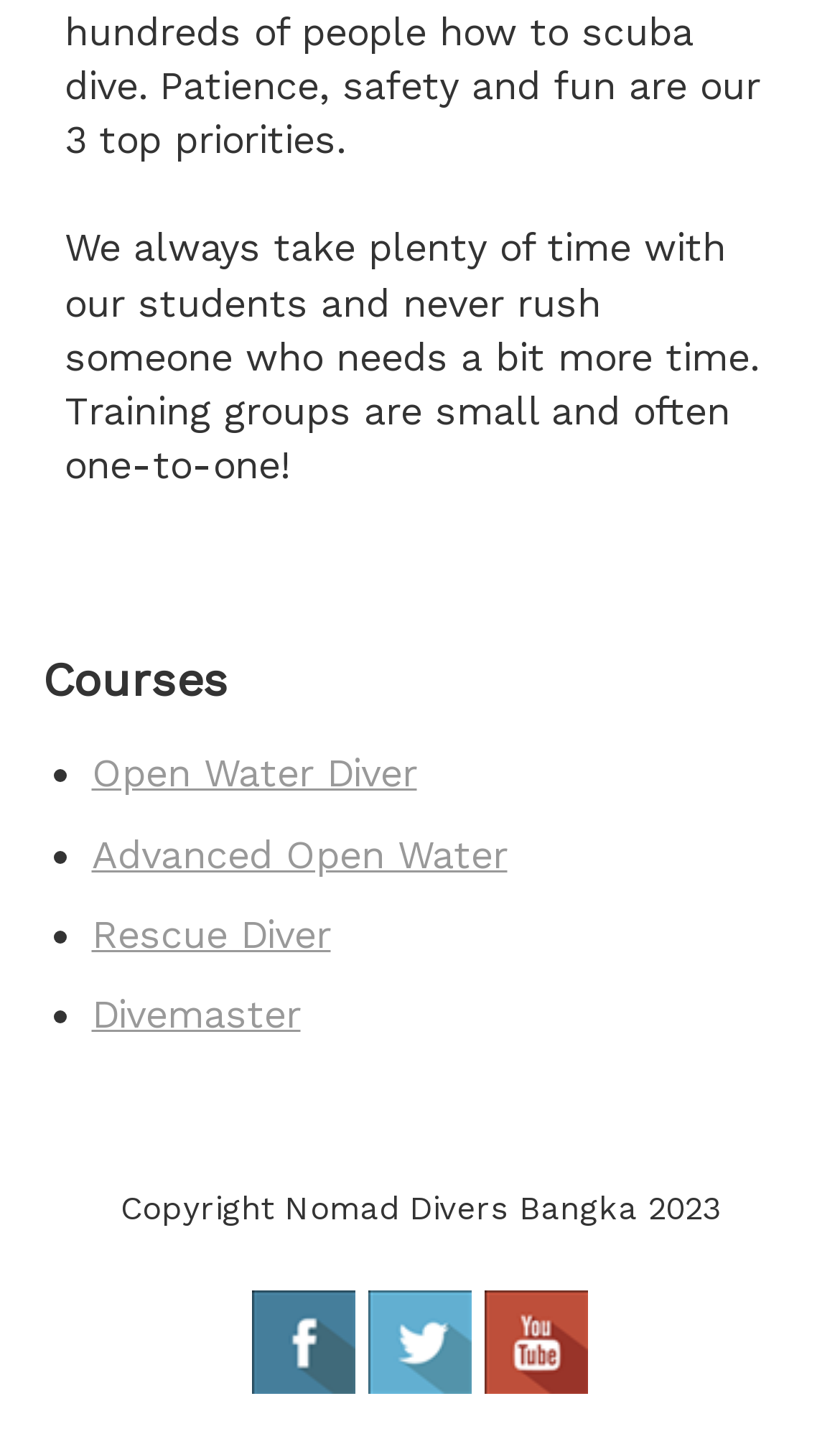For the given element description Open Water Diver, determine the bounding box coordinates of the UI element. The coordinates should follow the format (top-left x, top-left y, bottom-right x, bottom-right y) and be within the range of 0 to 1.

[0.109, 0.517, 0.496, 0.548]